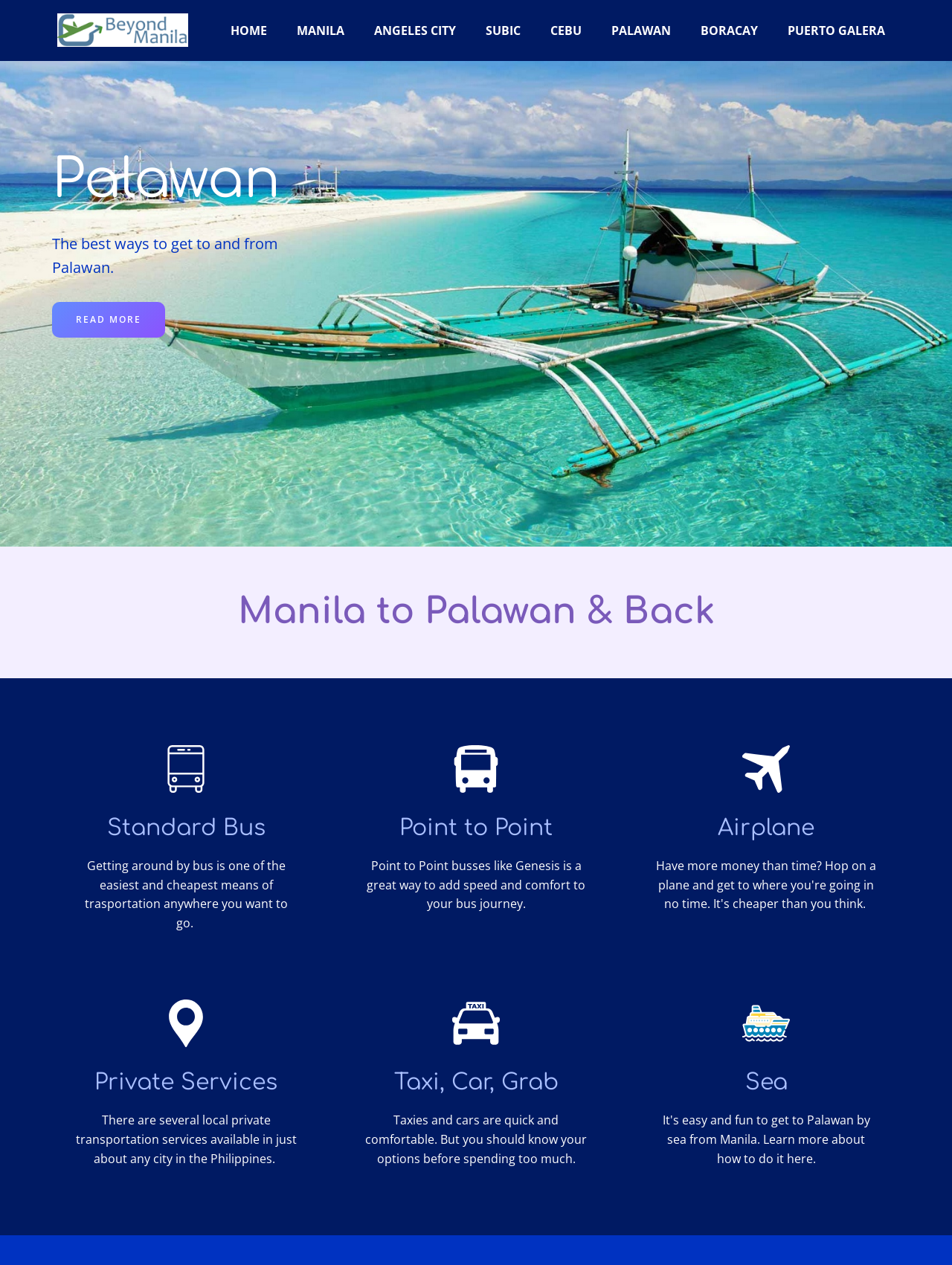Determine the bounding box coordinates for the element that should be clicked to follow this instruction: "Click on PALAWAN link". The coordinates should be given as four float numbers between 0 and 1, in the format [left, top, right, bottom].

[0.627, 0.014, 0.72, 0.035]